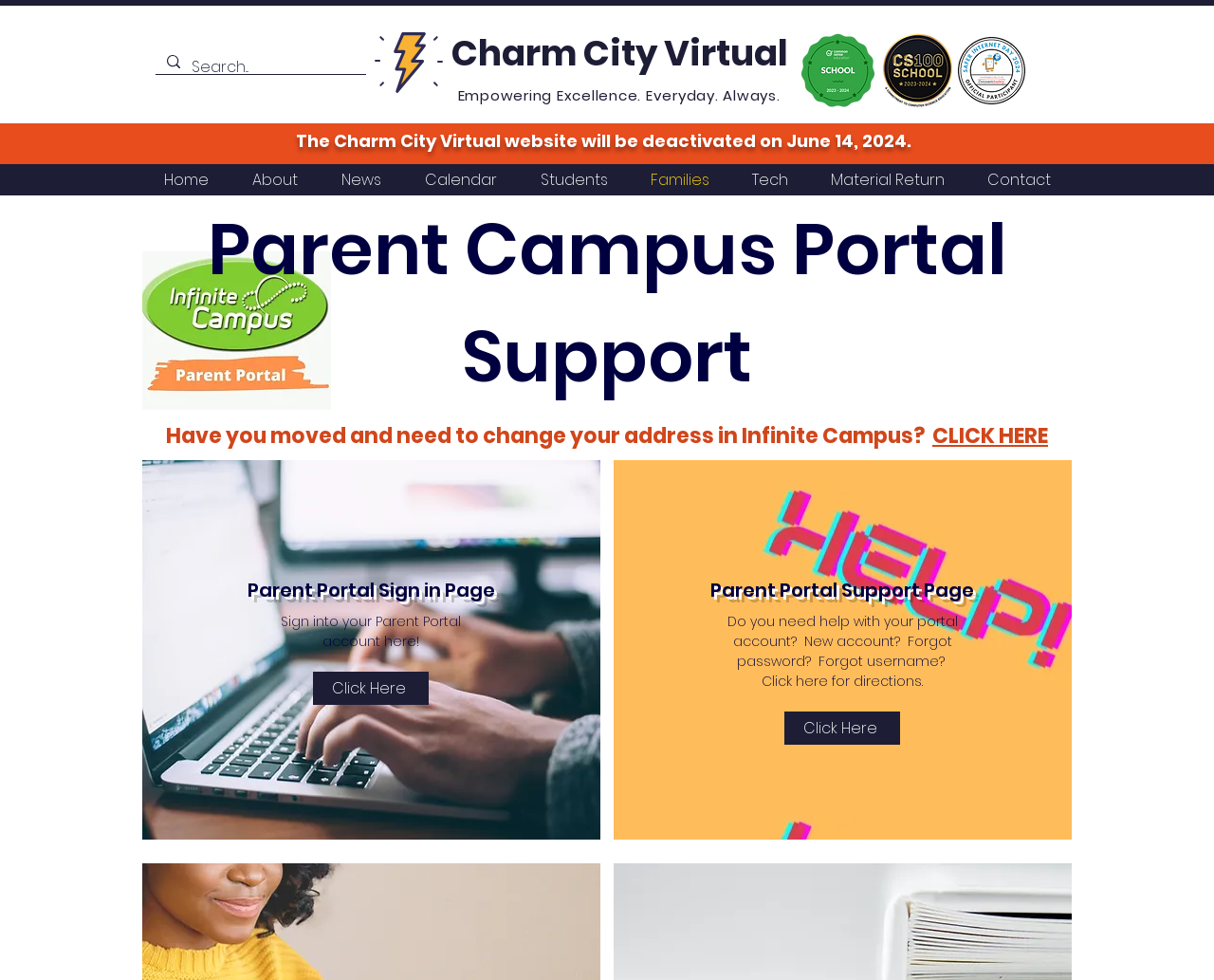Identify the bounding box for the described UI element: "aria-label="Search..." name="q" placeholder="Search..."".

[0.158, 0.05, 0.269, 0.088]